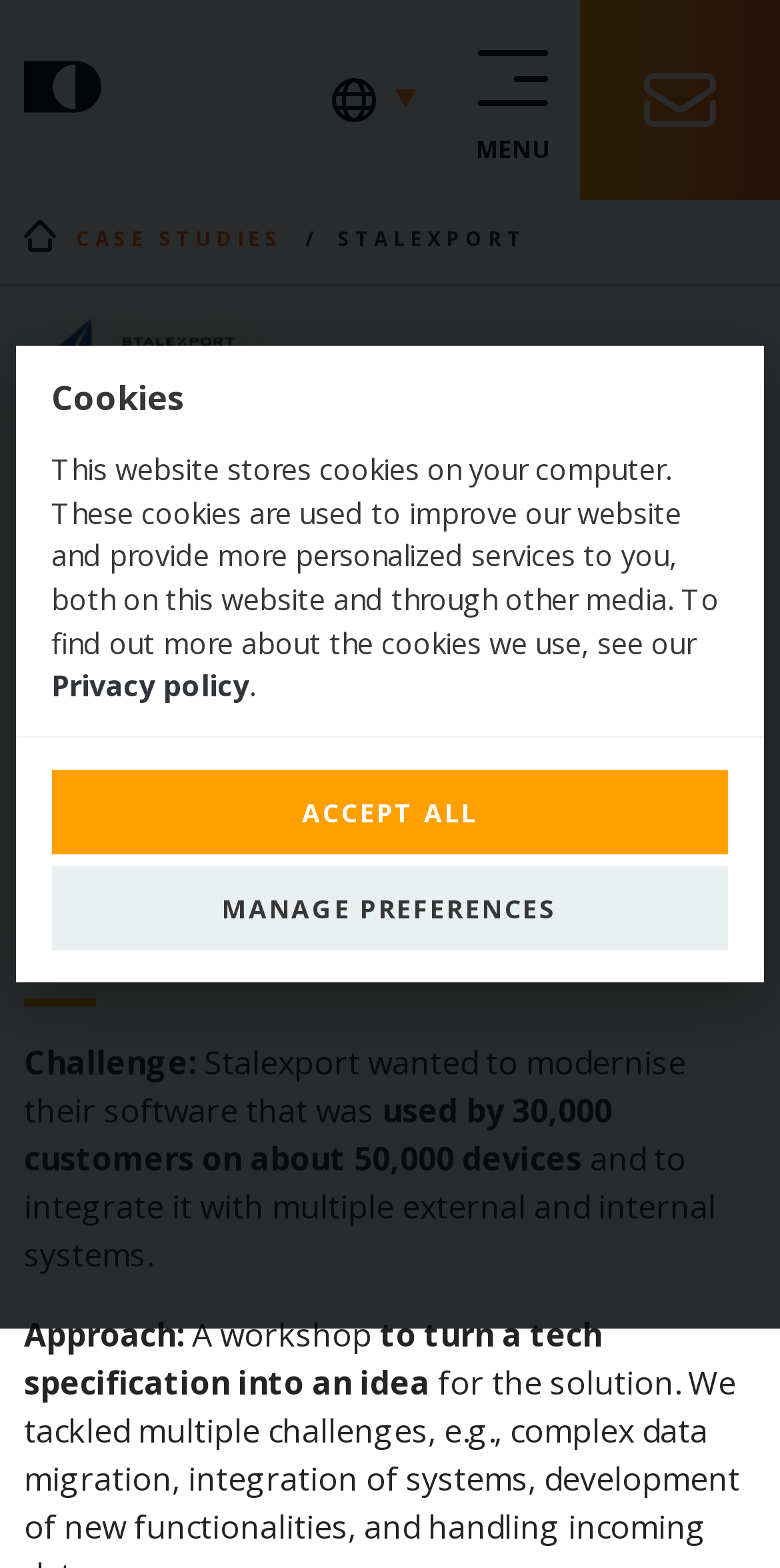Please identify the bounding box coordinates of the region to click in order to complete the task: "Open the menu". The coordinates must be four float numbers between 0 and 1, specified as [left, top, right, bottom].

[0.61, 0.017, 0.705, 0.111]